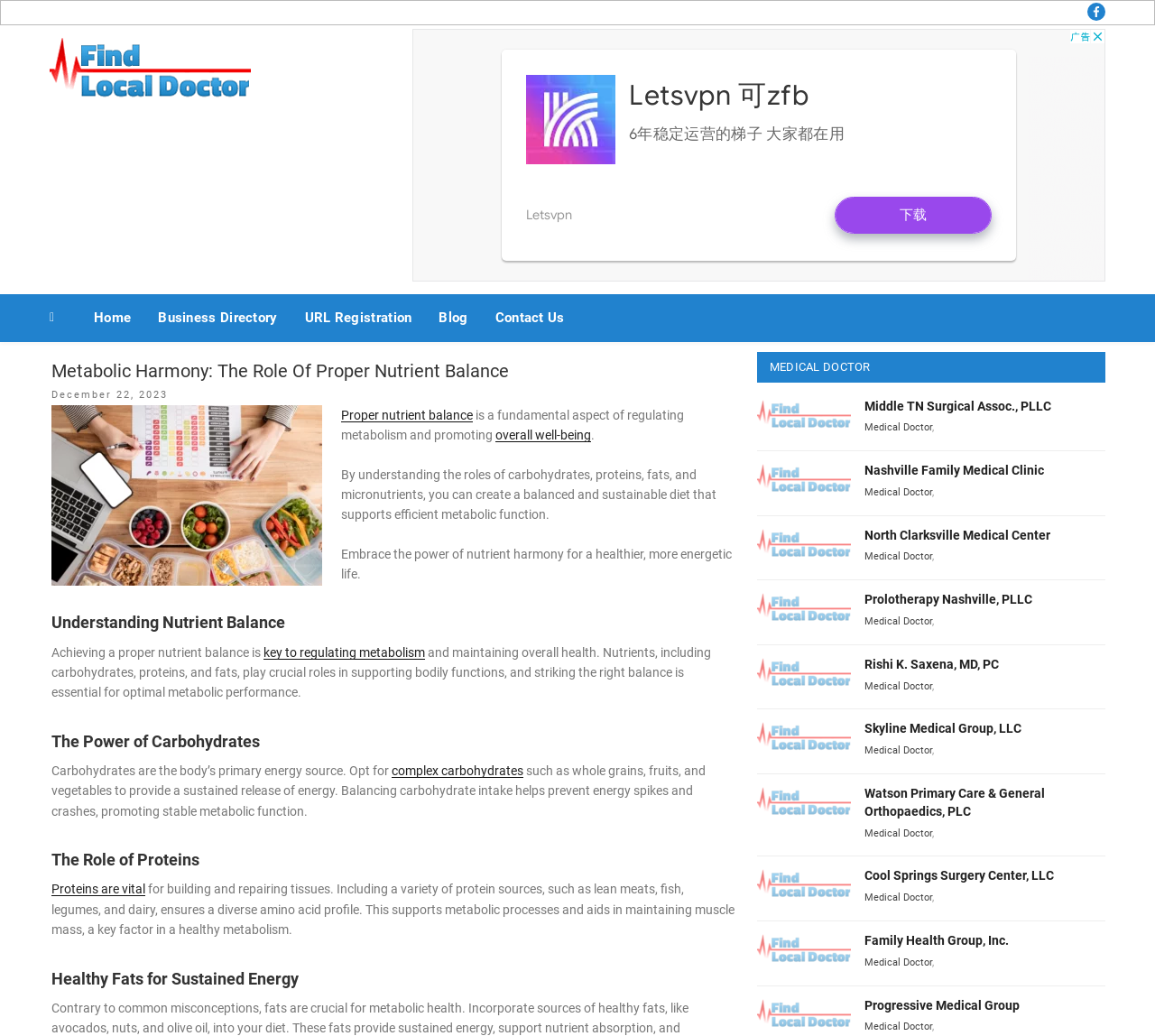Can you look at the image and give a comprehensive answer to the question:
What is the primary energy source for the body?

According to the text under the heading 'The Power of Carbohydrates', carbohydrates are the body's primary energy source.